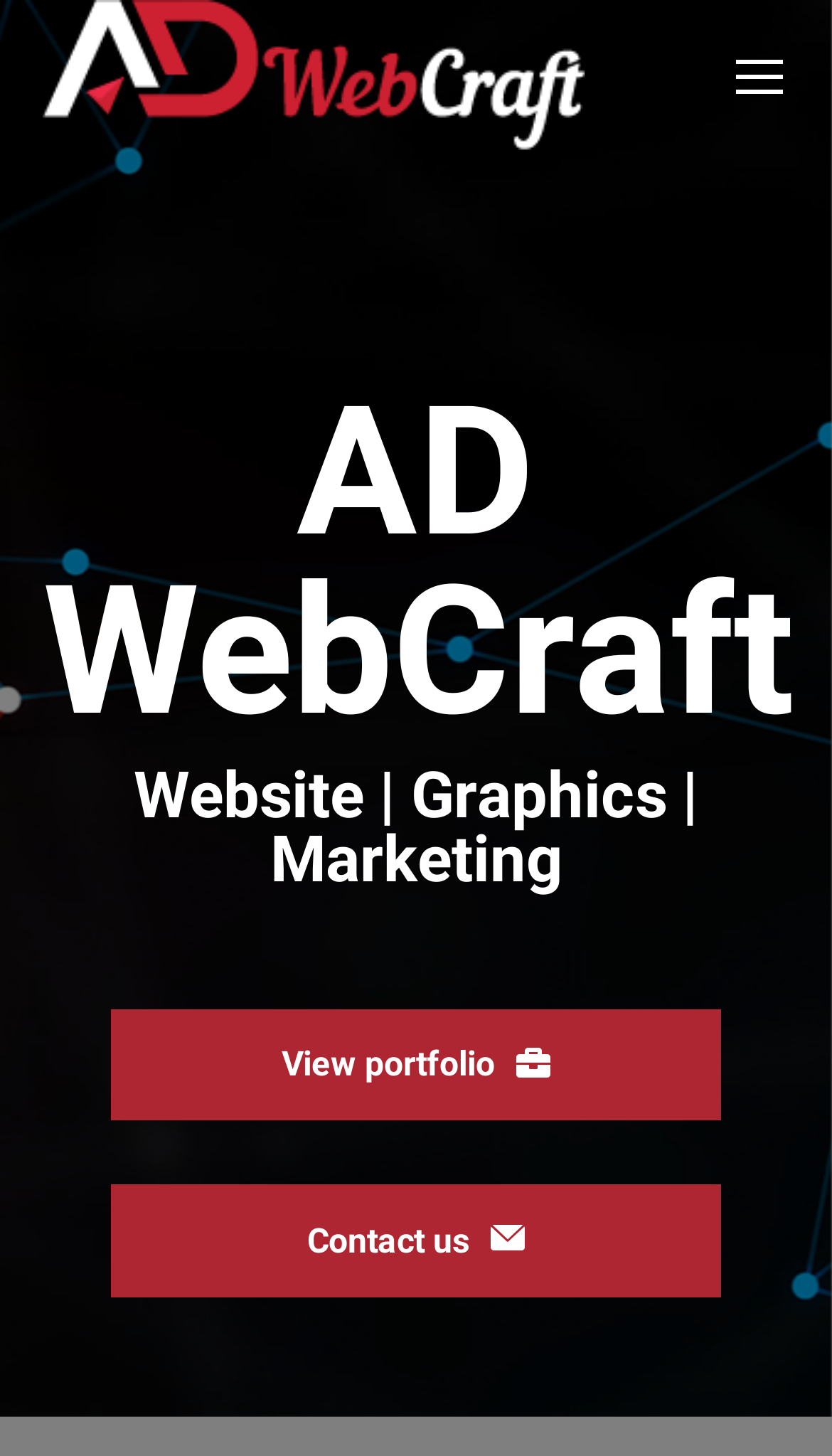Can you give a comprehensive explanation to the question given the content of the image?
What is the company name?

The company name can be found in the top-left corner of the webpage, where it is written as 'AD WebCraft' in a heading element, and also as the text of an image element.